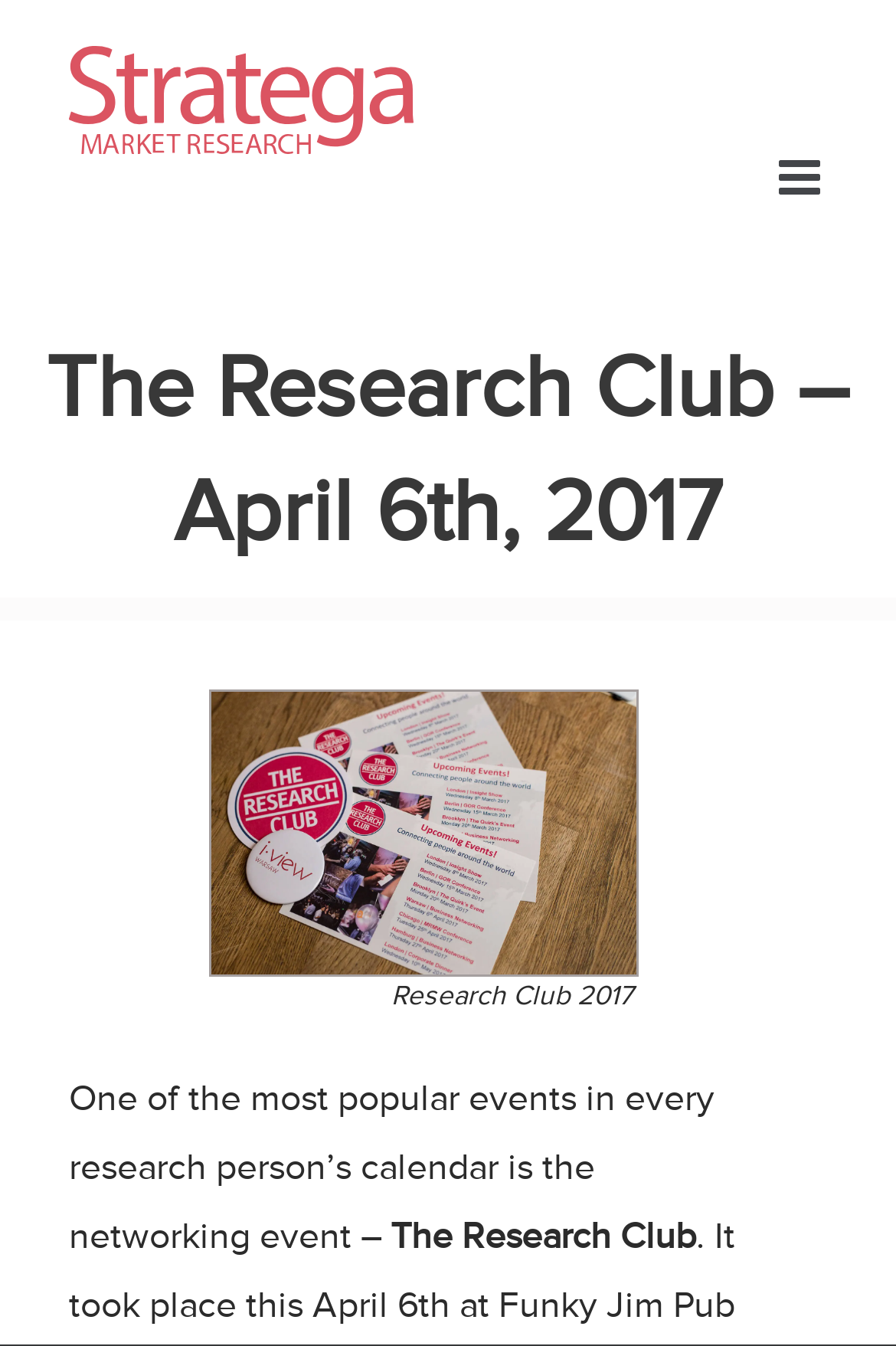Produce an elaborate caption capturing the essence of the webpage.

The webpage appears to be an event page for "The Research Club" held on April 6th, 2017. At the top left corner, there is a logo of "Stratega Research" which is also a clickable link. On the top right corner, there is a toggle button to open the mobile menu.

Below the logo, there is a prominent heading that reads "The Research Club – April 6th, 2017" which spans almost the entire width of the page. Underneath the heading, there is a link with an image of "Research Club 2017" which is positioned to the left of the page. The image is slightly taller than it is wide.

To the right of the image, there is a block of text that describes the event, stating that it is one of the most popular events in every research person's calendar, and that it is a networking event. The text is divided into two paragraphs, with the first paragraph ending with "–" and the second paragraph starting with "The Research Club".